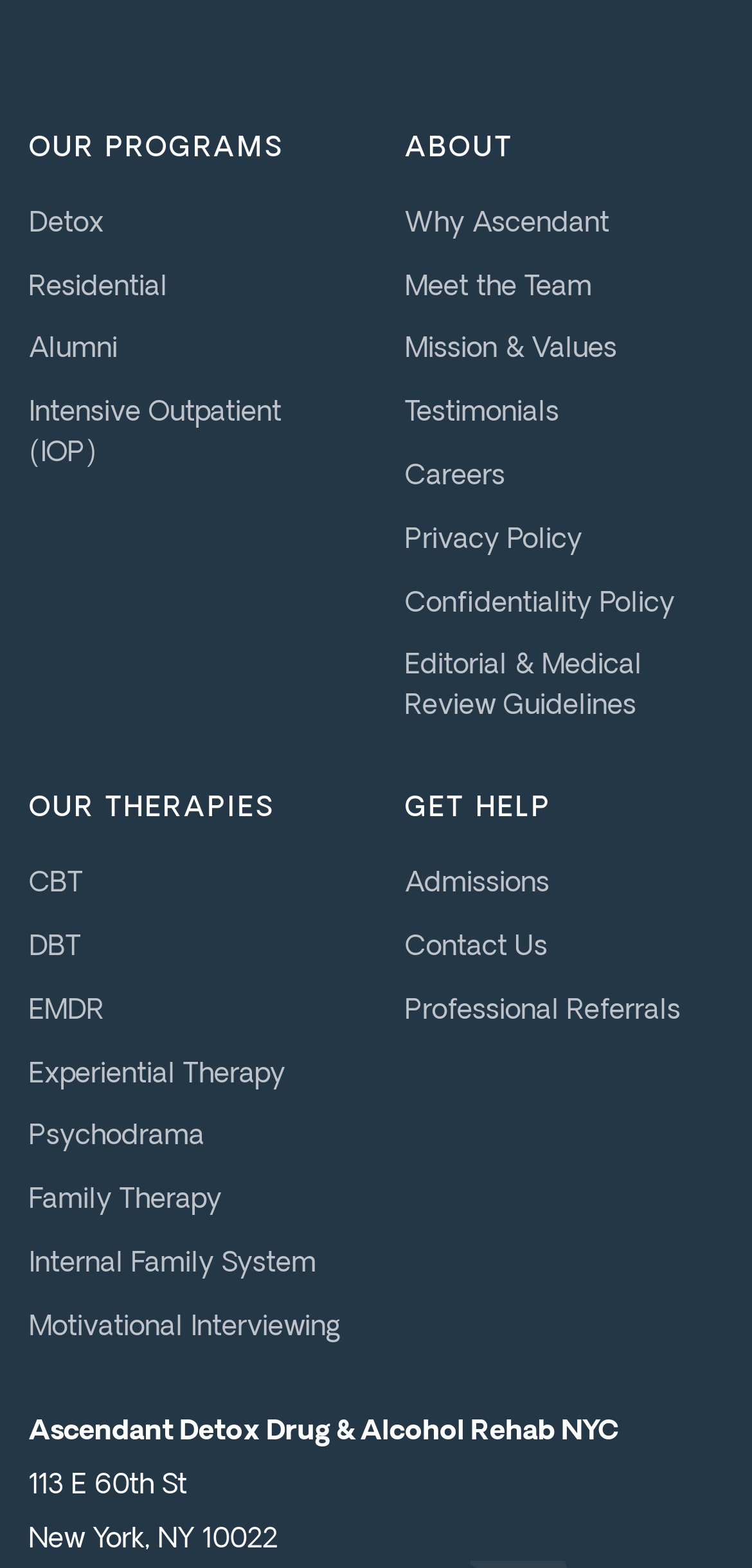Pinpoint the bounding box coordinates of the clickable area needed to execute the instruction: "Read about Mission & Values". The coordinates should be specified as four float numbers between 0 and 1, i.e., [left, top, right, bottom].

[0.538, 0.215, 0.821, 0.233]